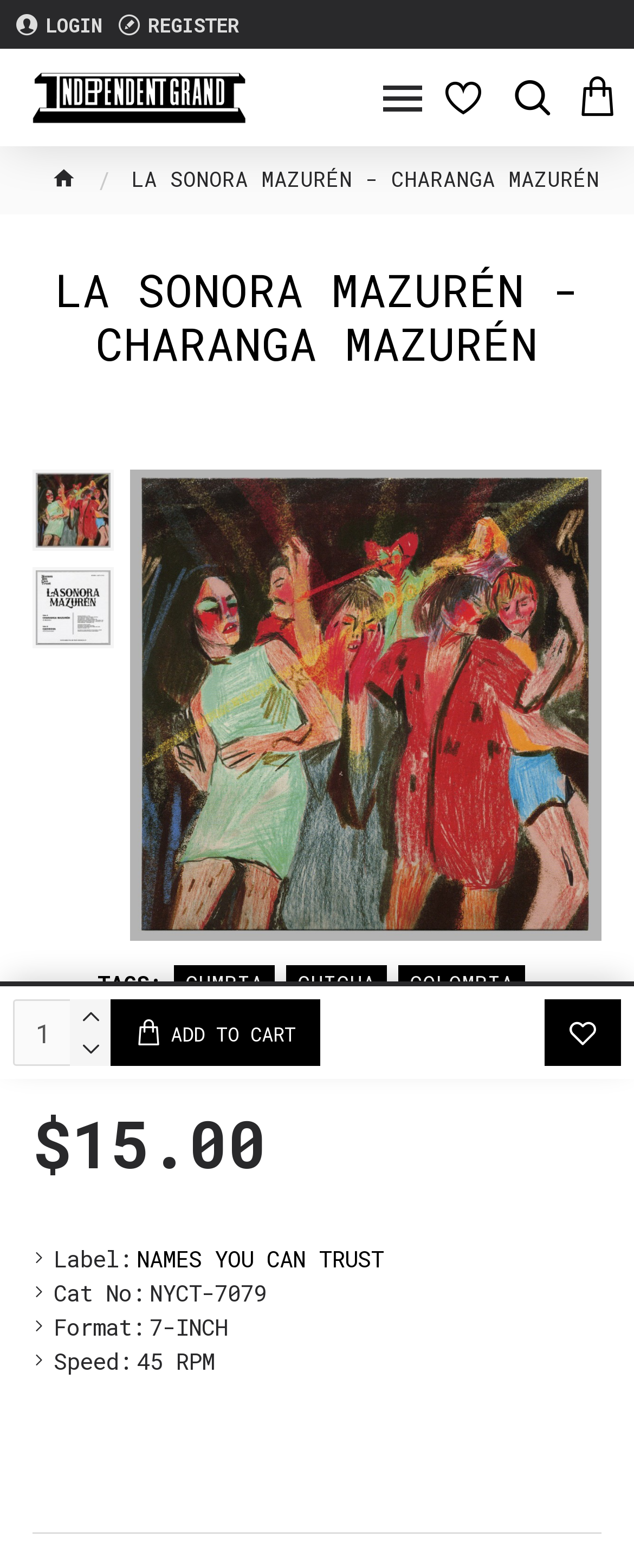Specify the bounding box coordinates of the element's area that should be clicked to execute the given instruction: "Click on REGISTER". The coordinates should be four float numbers between 0 and 1, i.e., [left, top, right, bottom].

[0.174, 0.0, 0.39, 0.031]